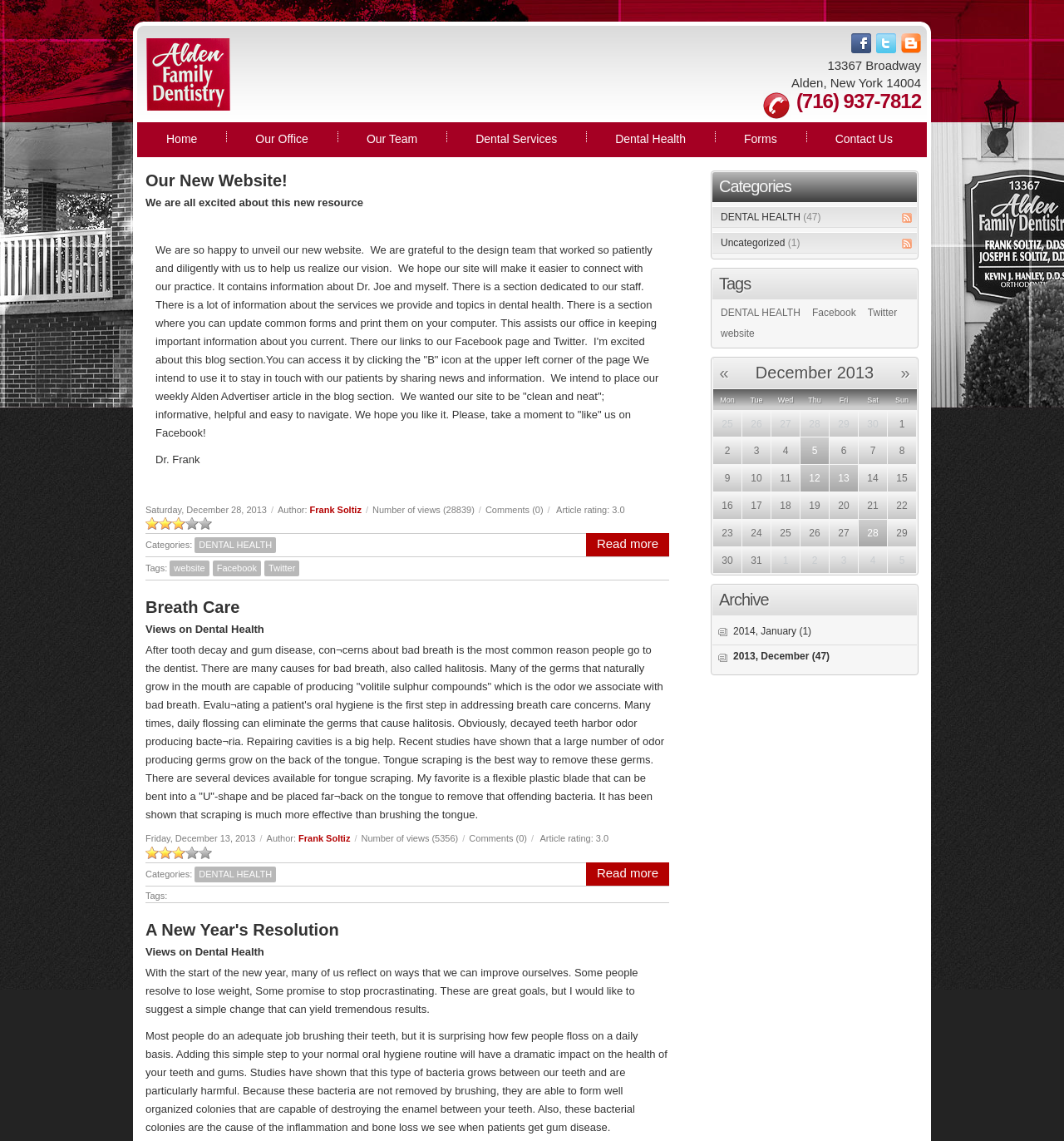Find the bounding box coordinates of the clickable area required to complete the following action: "Click on the 'Contact Us' link".

[0.774, 0.112, 0.85, 0.133]